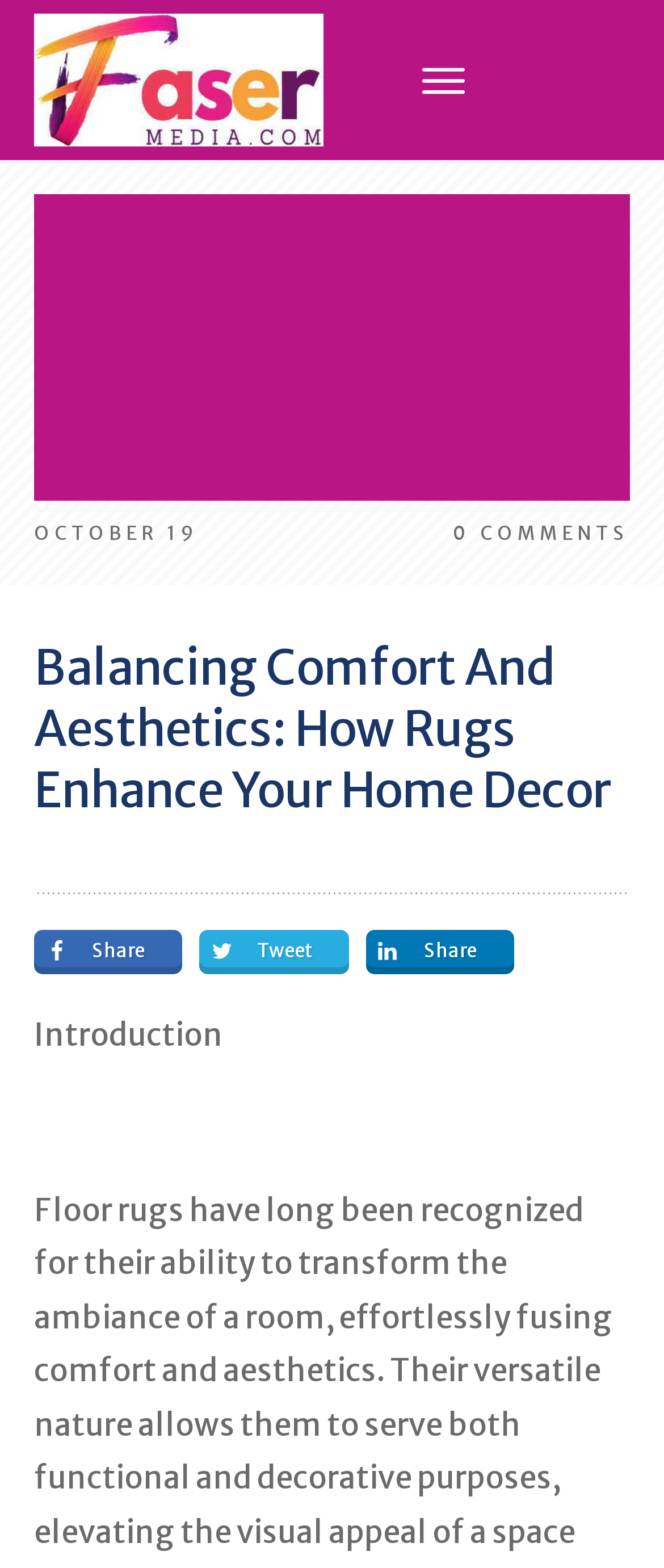What is the date of the article?
Look at the image and answer the question using a single word or phrase.

OCTOBER 19